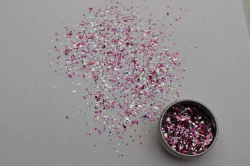Create a detailed narrative of what is happening in the image.

The image showcases a vibrant assortment of biodegradable glitter, predominantly in shades of pink, silver, and purple. The glitter is scattered across a neutral gray surface, creating a sparkling effect that draws the eye. A small, round container sits in the lower right corner, partially filled with the same blend of glitter, emphasizing its iridescent qualities. This particular blend, referred to as "Biodegradable Glitter Blend - Pink Champagne," offers a playful yet elegant touch, perfect for crafting, festivals, or enhancing beauty products. The focus on biodegradable materials highlights a commitment to environmentally friendly options, allowing for creativity without the guilt of traditional plastic glitters.